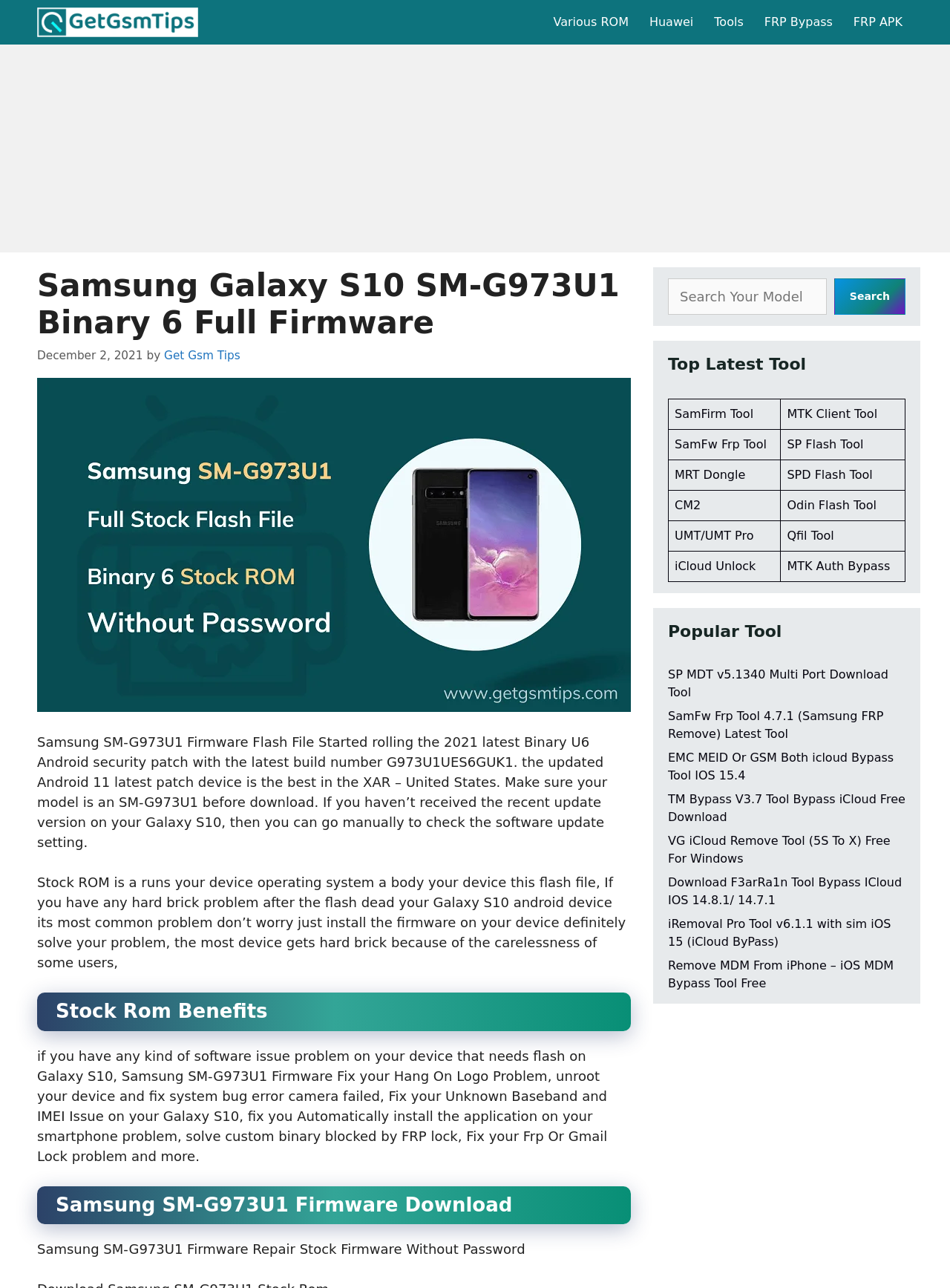Please locate the bounding box coordinates of the region I need to click to follow this instruction: "Learn about Stock Rom Benefits".

[0.039, 0.771, 0.664, 0.8]